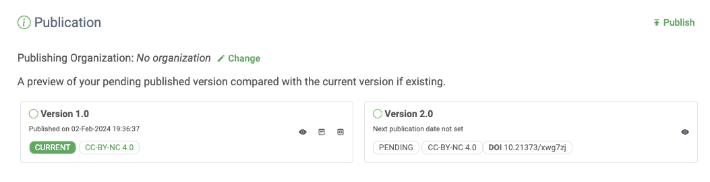With reference to the screenshot, provide a detailed response to the question below:
What is the DOI link for Version 2.0?

The DOI link for Version 2.0 can be found in the 'Publication' section, where it is provided alongside the Creative Commons license and the 'PENDING' status.